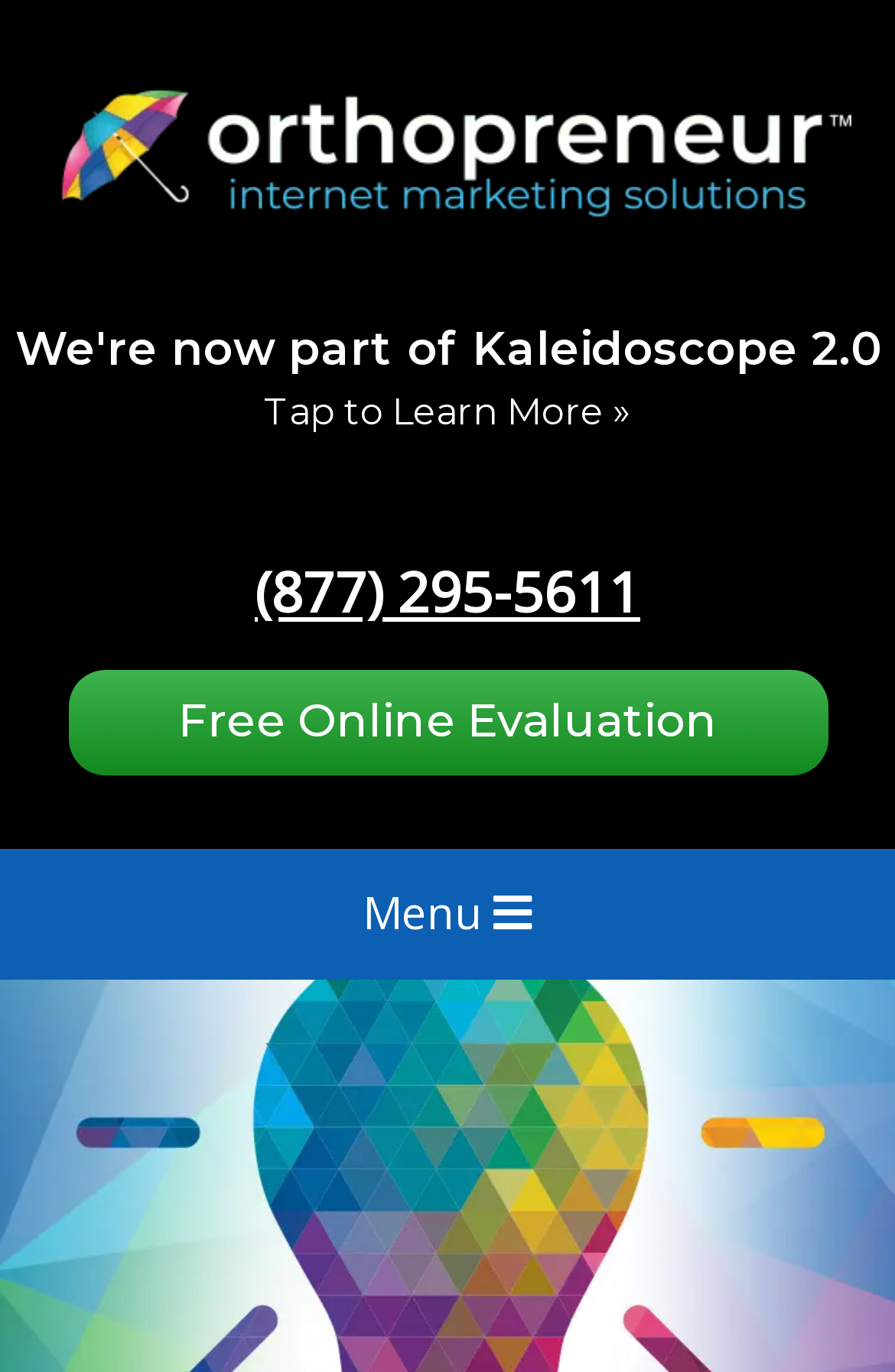How many layout tables are present on the webpage?
Using the visual information, answer the question in a single word or phrase.

2